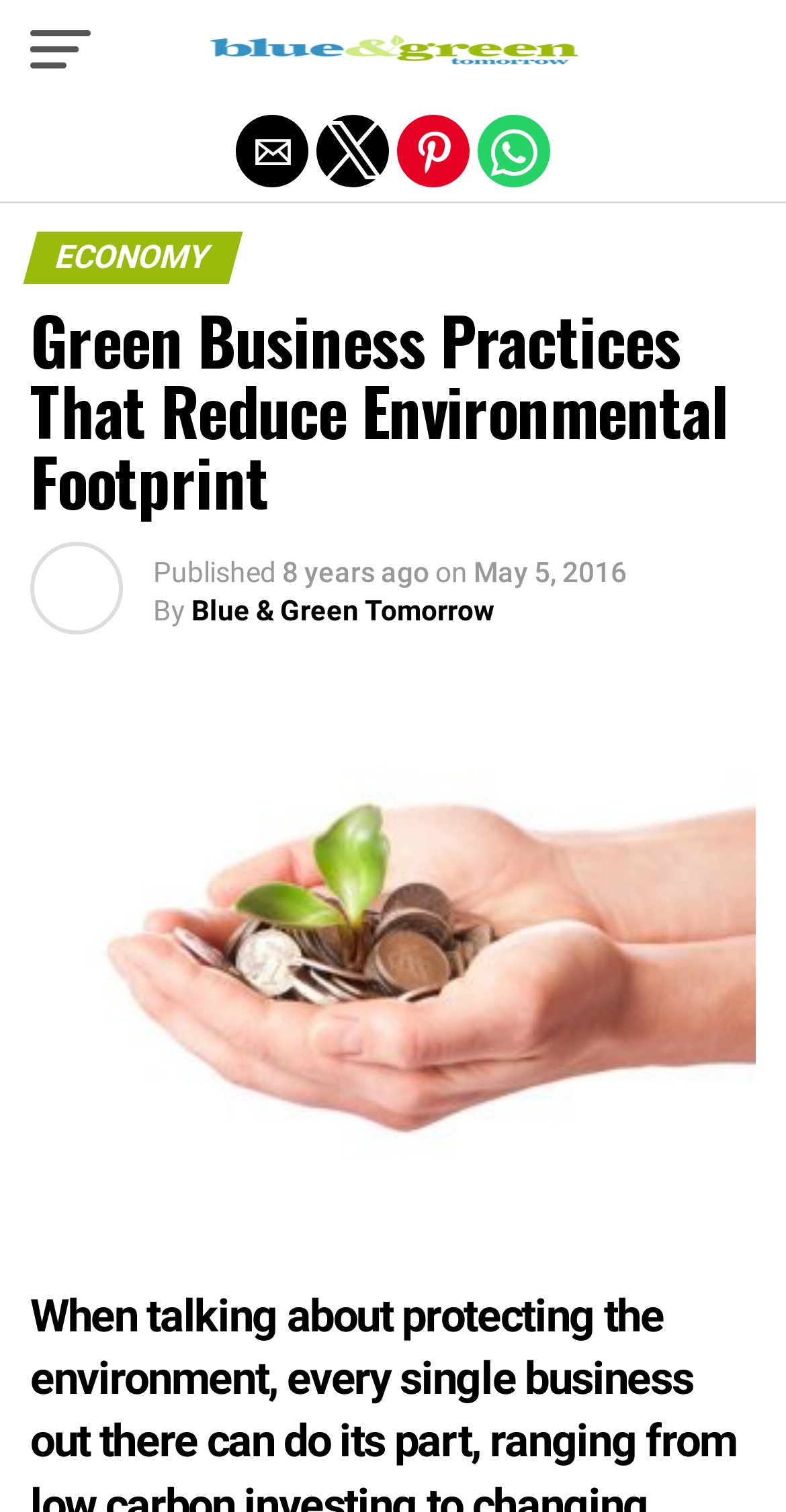What is the topic of the article?
Could you give a comprehensive explanation in response to this question?

I inferred the answer by analyzing the heading element with the text 'Green Business Practices That Reduce Environmental Footprint' which is a prominent heading on the webpage, indicating that it is the topic of the article.